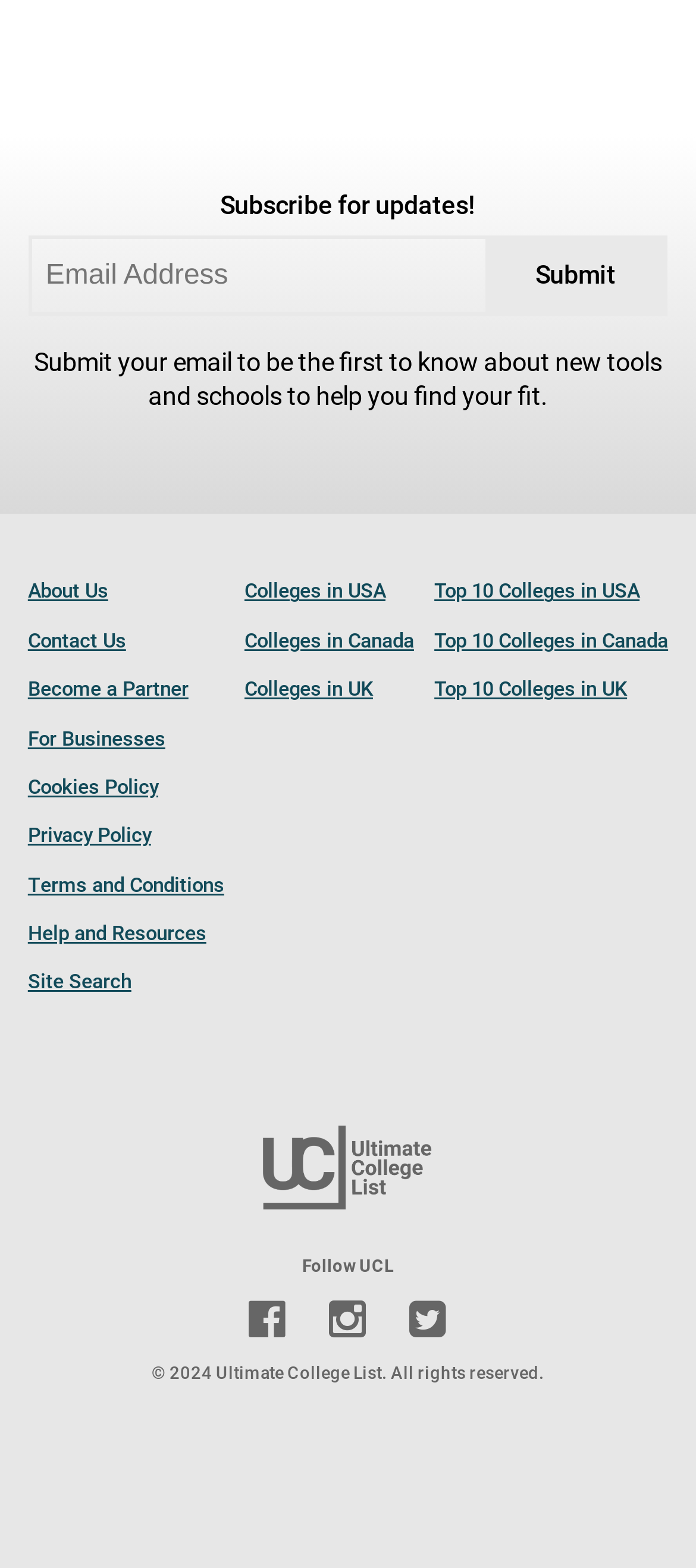Identify the bounding box coordinates of the specific part of the webpage to click to complete this instruction: "Learn about colleges in USA".

[0.351, 0.365, 0.554, 0.392]